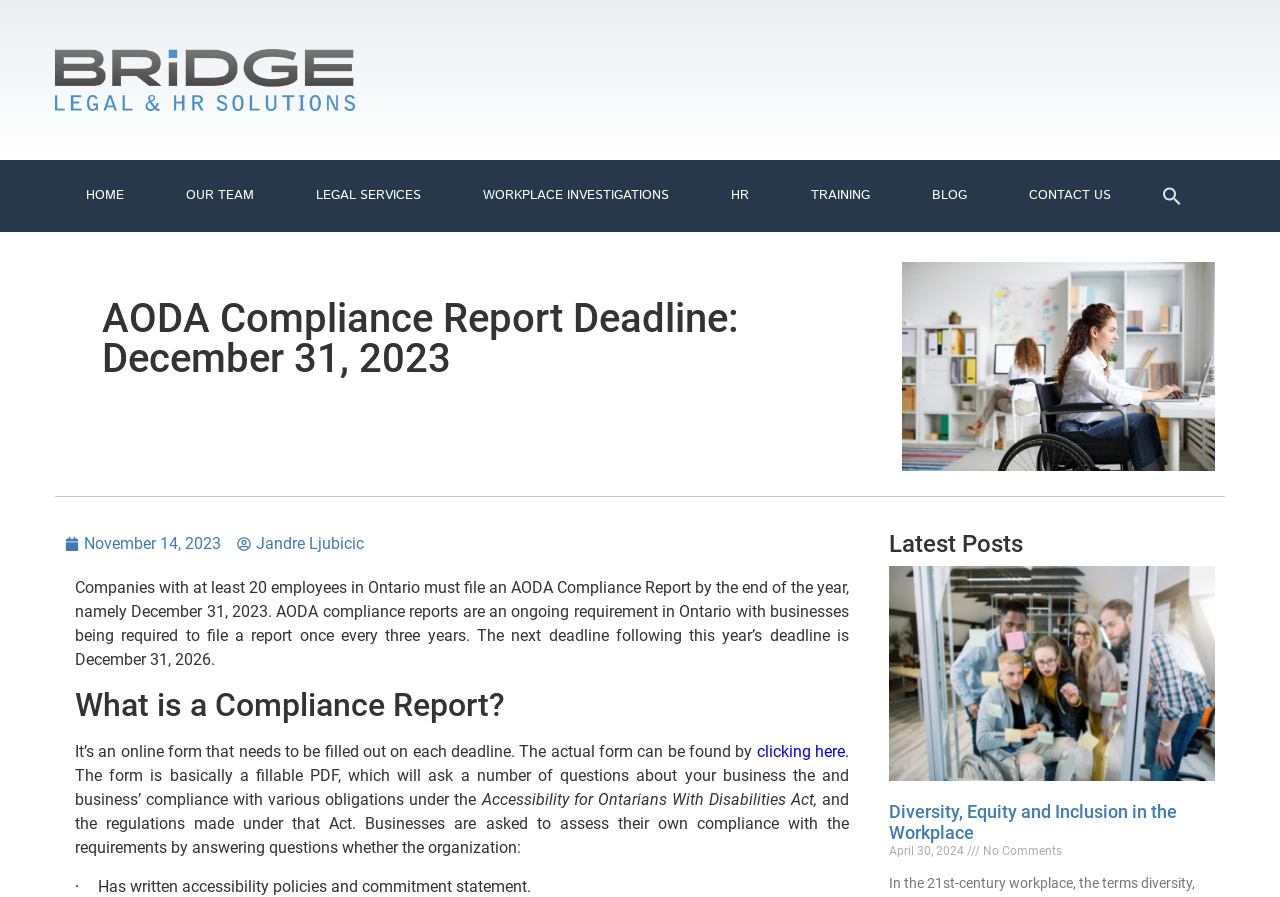Determine the bounding box coordinates for the clickable element required to fulfill the instruction: "go to home page". Provide the coordinates as four float numbers between 0 and 1, i.e., [left, top, right, bottom].

[0.043, 0.187, 0.121, 0.25]